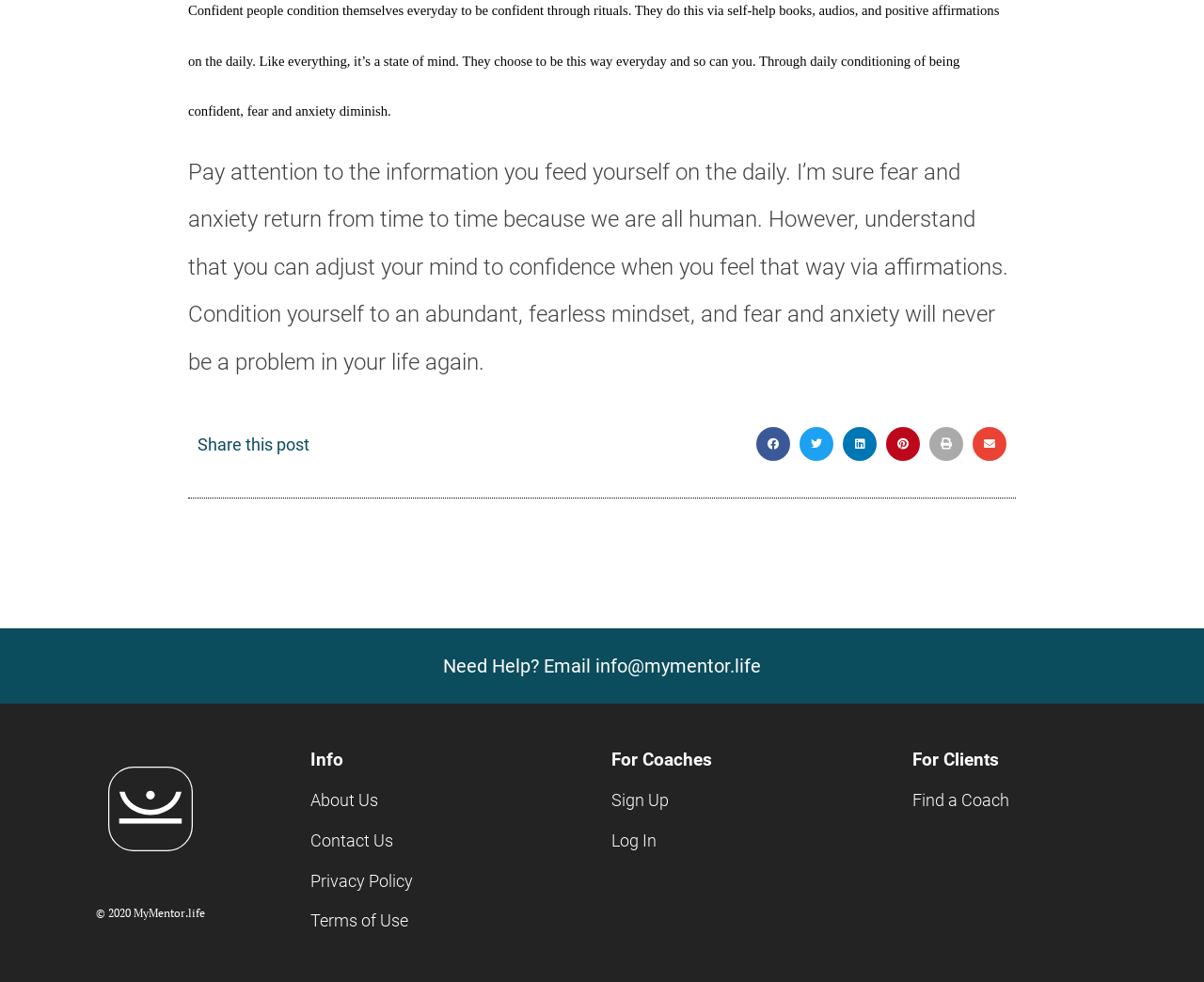What is the copyright year of the webpage?
Please answer the question with a detailed and comprehensive explanation.

The webpage has a copyright notice at the bottom, which mentions the year 2020, indicating that the content on the webpage is copyrighted by MyMentor.life since 2020.